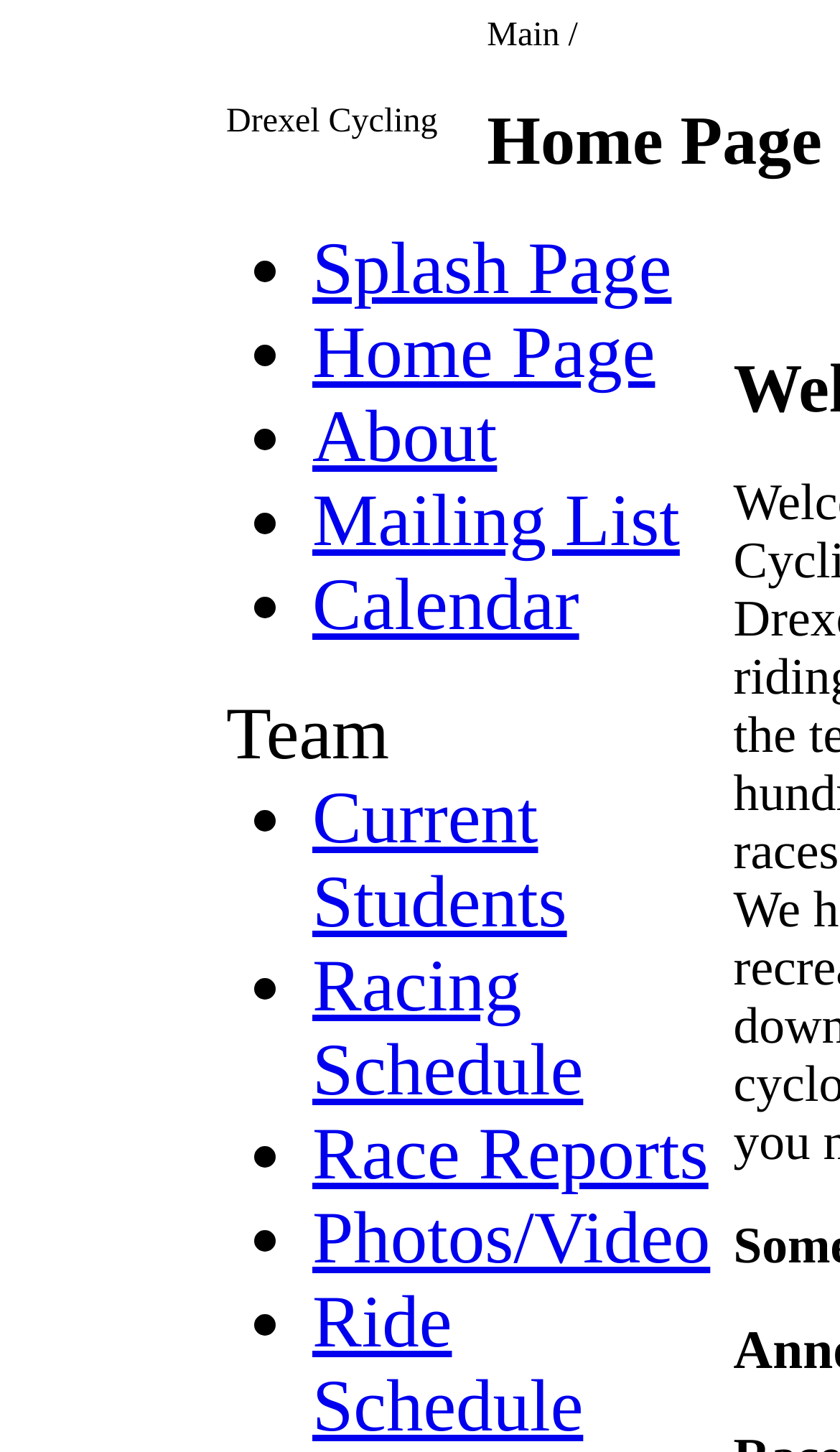Locate the bounding box coordinates of the clickable region necessary to complete the following instruction: "check calendar". Provide the coordinates in the format of four float numbers between 0 and 1, i.e., [left, top, right, bottom].

[0.372, 0.389, 0.689, 0.445]